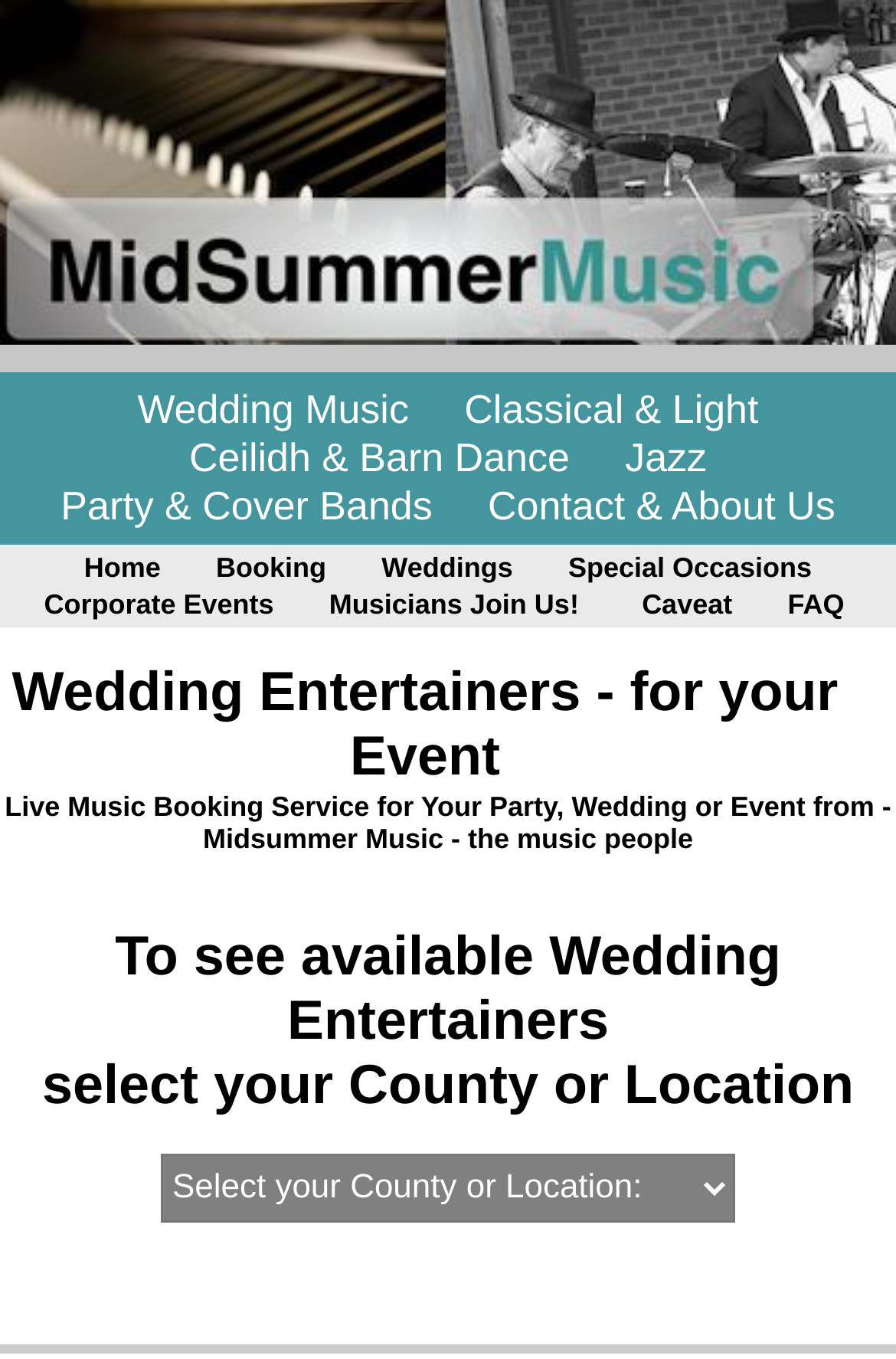What type of music is offered for weddings?
Carefully analyze the image and provide a thorough answer to the question.

Based on the links provided on the webpage, it appears that the website offers various types of music for weddings, including Classical music, which is one of the options listed.